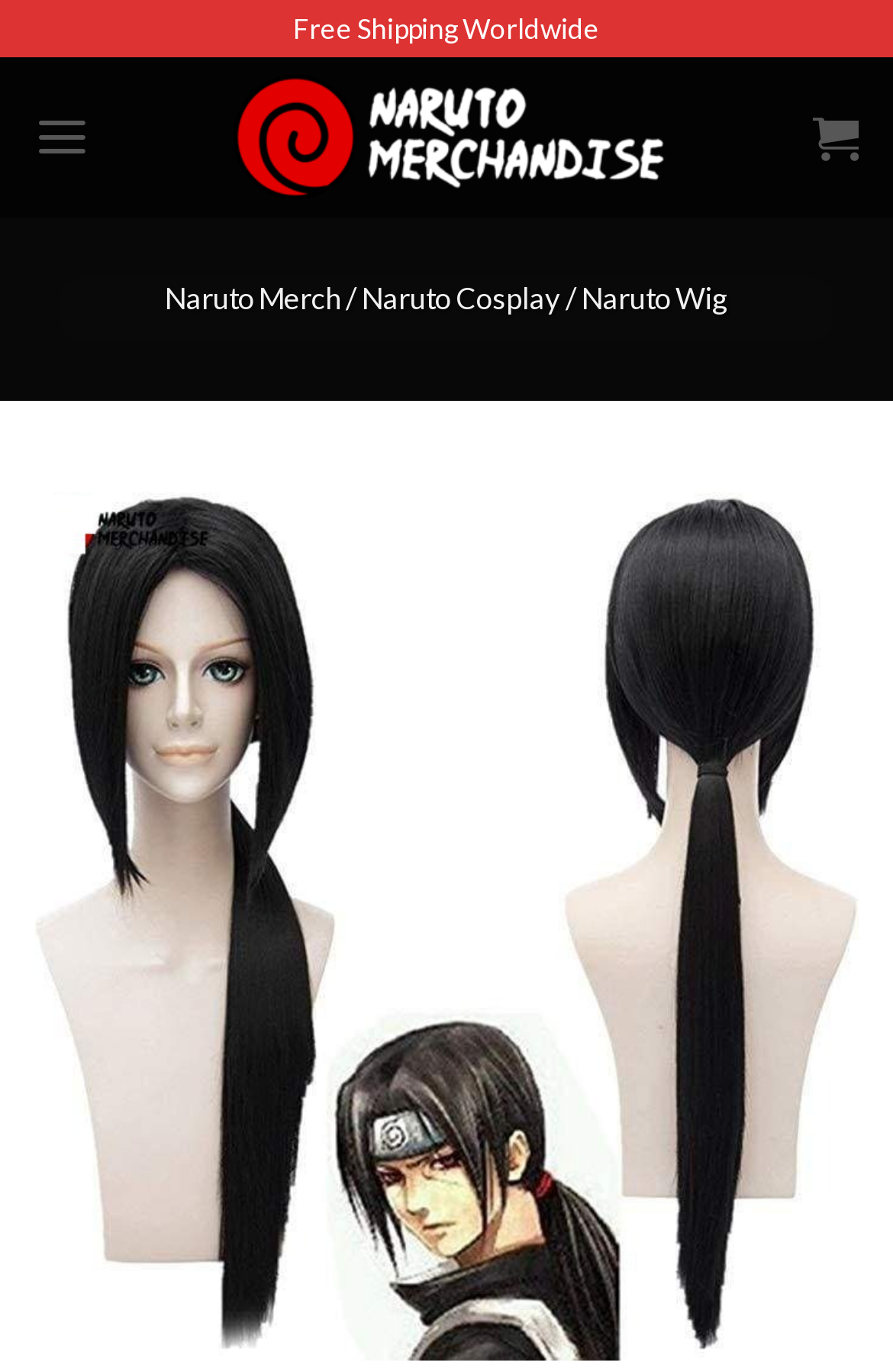Respond to the question with just a single word or phrase: 
What is the theme of the products on this website?

Naruto